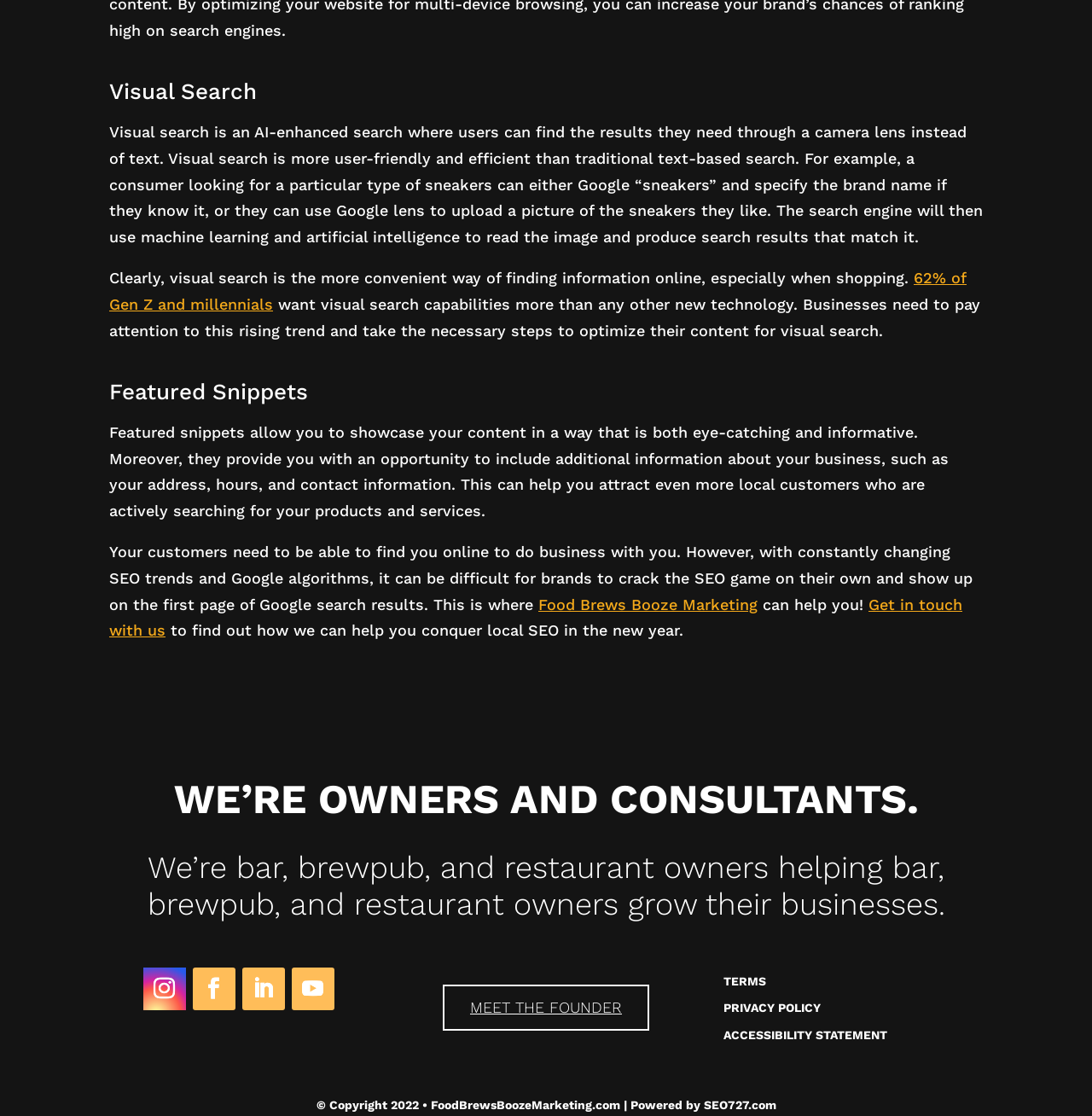Can you provide the bounding box coordinates for the element that should be clicked to implement the instruction: "Learn more about 'Food Brews Booze Marketing'"?

[0.493, 0.533, 0.694, 0.549]